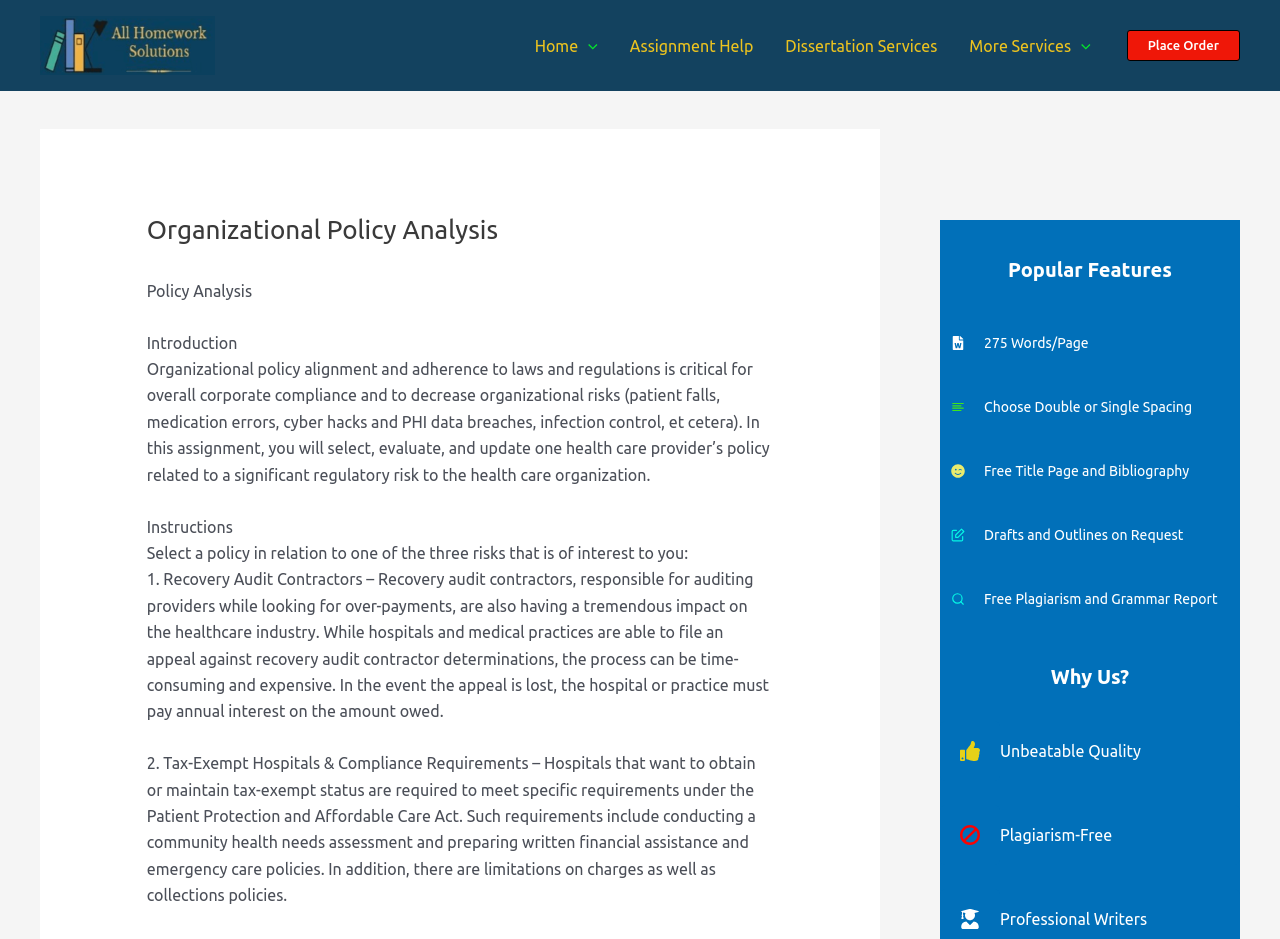What is the benefit of using this service?
Please provide a single word or phrase as your answer based on the image.

Unbeatable Quality